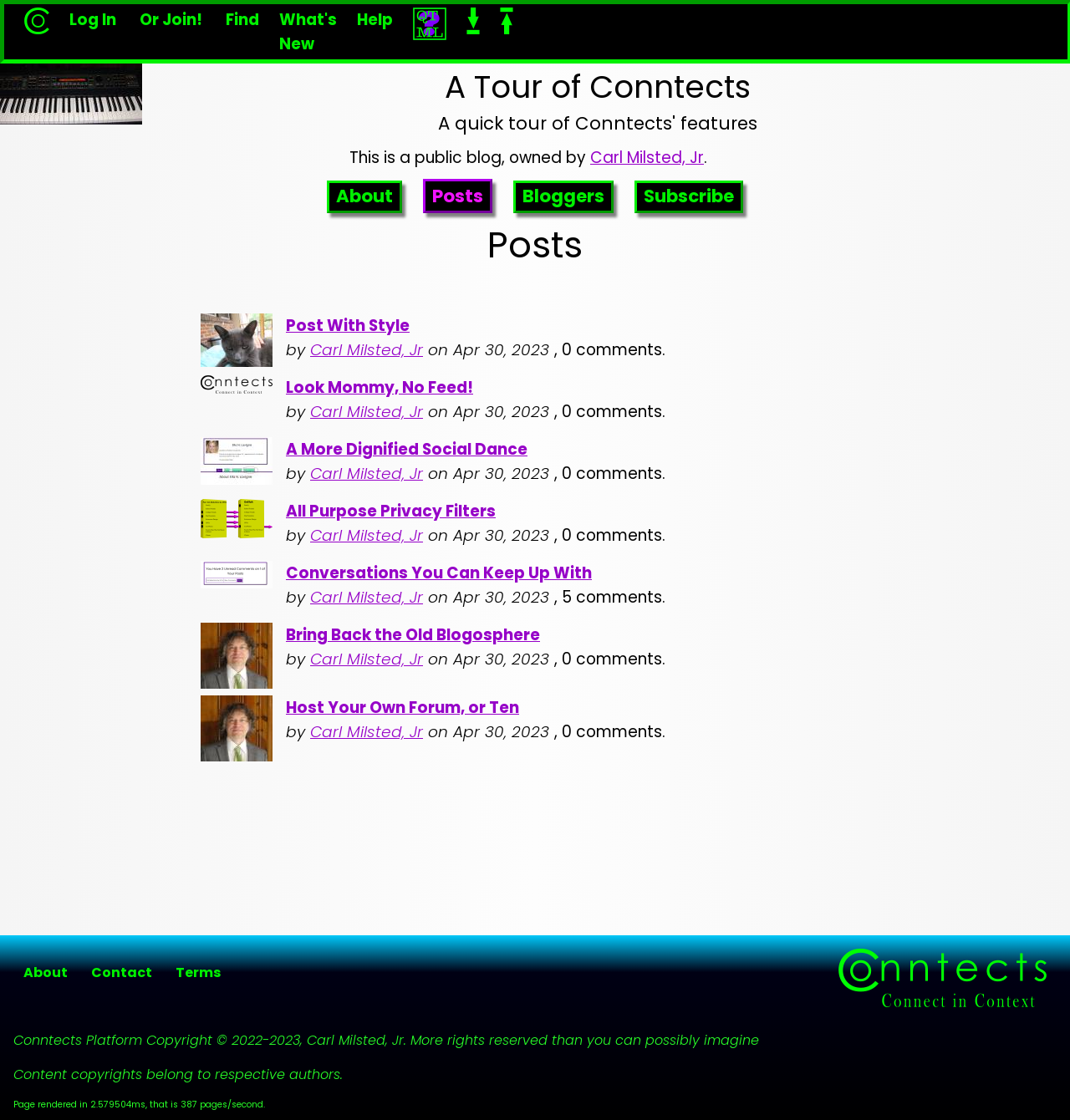Offer a meticulous description of the webpage's structure and content.

This webpage is a blog tour of Conntects' features. At the top, there are several links, including "Home", "Log In", "Or Join!", "Find", "What's New", "Help", and "QTML Reference", each accompanied by a small image. Below these links, there is a large heading that reads "A Tour of Conntects" and a subheading that says "A quick tour of Conntects' features". 

To the left of the headings, there is a small image. Below the headings, there is a paragraph of text that reads "This is a public blog, owned by Carl Milsted, Jr." with a link to "About" and other links to "Posts", "Bloggers", and "Subscribe". 

The main content of the page is a list of blog posts, each with a title, author, date, and number of comments. The posts are arranged in a vertical column, with each post separated by a small image. The titles of the posts include "Post With Style", "Look Mommy, No Feed!", "A More Dignified Social Dance", "All Purpose Privacy Filters", "Conversations You Can Keep Up With", "Bring Back the Old Blogosphere", and "Host Your Own Forum, or Ten". Each post has a link to the full article and is accompanied by the author's name, date, and number of comments.